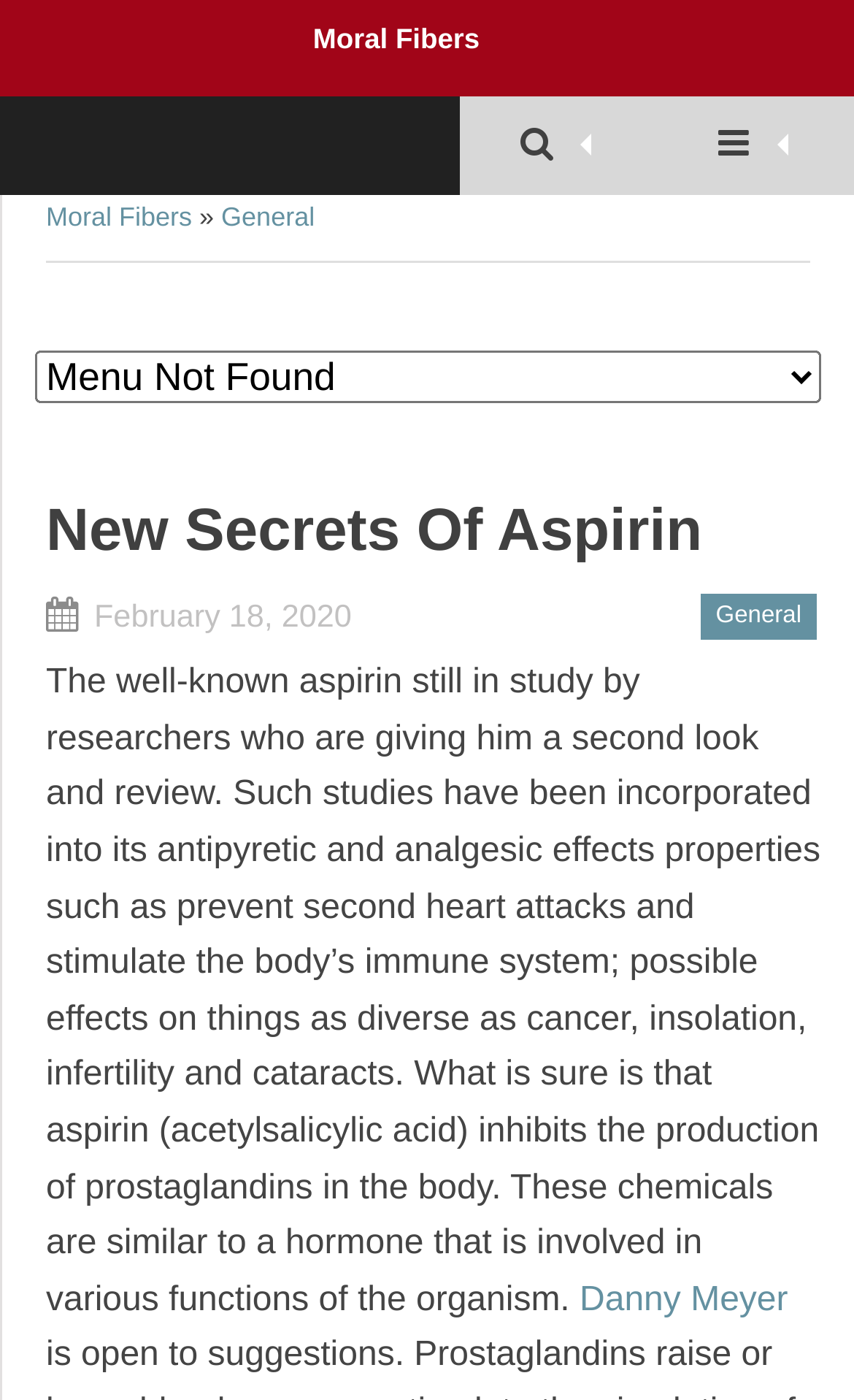Using the webpage screenshot and the element description Danny Meyer, determine the bounding box coordinates. Specify the coordinates in the format (top-left x, top-left y, bottom-right x, bottom-right y) with values ranging from 0 to 1.

[0.679, 0.913, 0.923, 0.94]